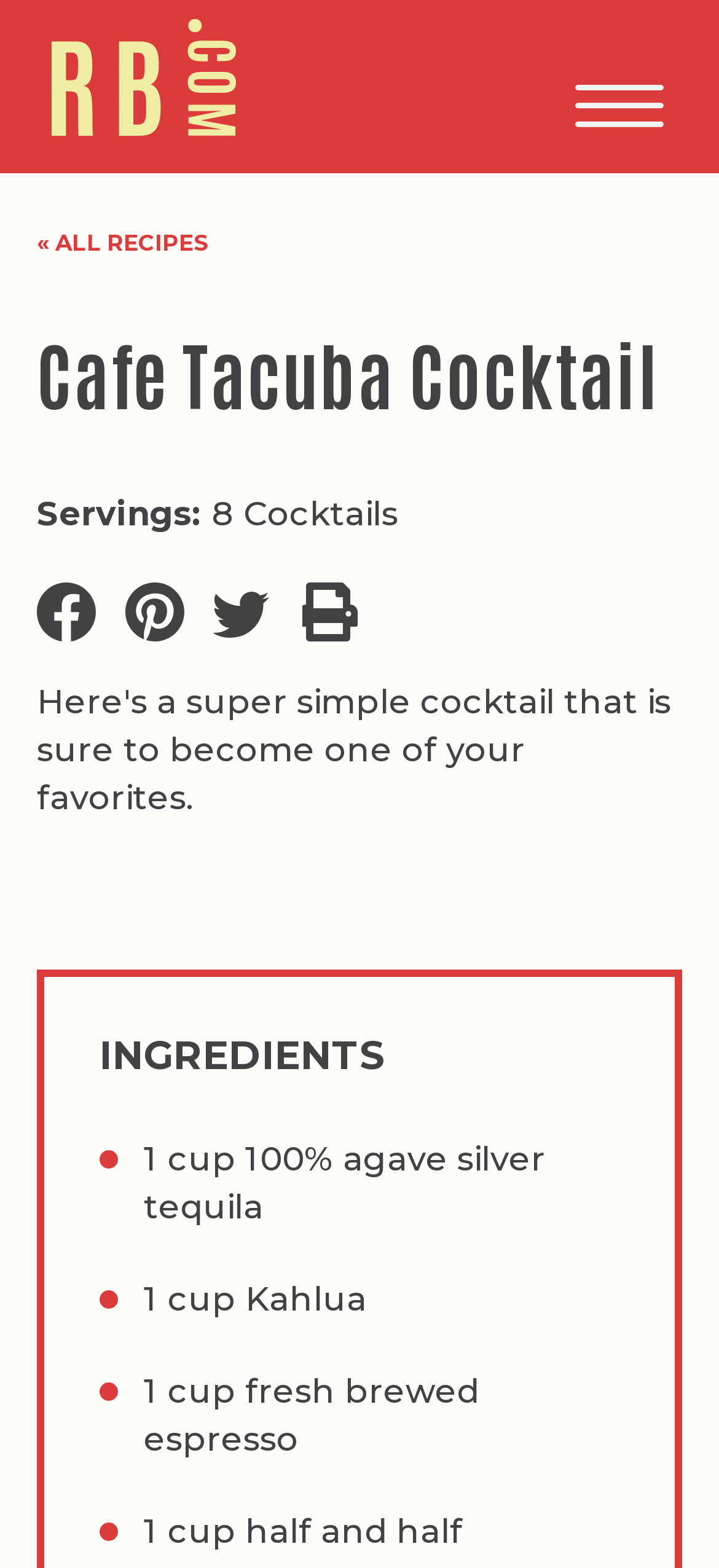Using the details in the image, give a detailed response to the question below:
What is the name of the cocktail recipe?

Based on the webpage, the heading 'Cafe Tacuba Cocktail' is displayed prominently, indicating that the webpage is about a recipe for a cocktail with this name.